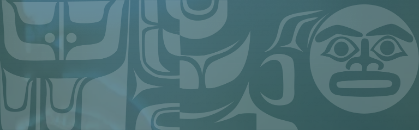Paint a vivid picture with your words by describing the image in detail.

The image features an intricate and stylized design, likely inspired by Indigenous art, incorporating a blend of shapes and figures that suggest cultural significance. The artwork includes curvilinear forms resembling animals and human figures, all rendered in a monochromatic palette of deep blues and greens. This visual element may serve as part of the broader theme of the webpage, which focuses on educational resources and skills development through the TOWES (Test of Workplace Essential Skills) framework. The design enhances the context of the site, creating a harmonious blend of learning and cultural identity, connecting essential skills with community and tradition.